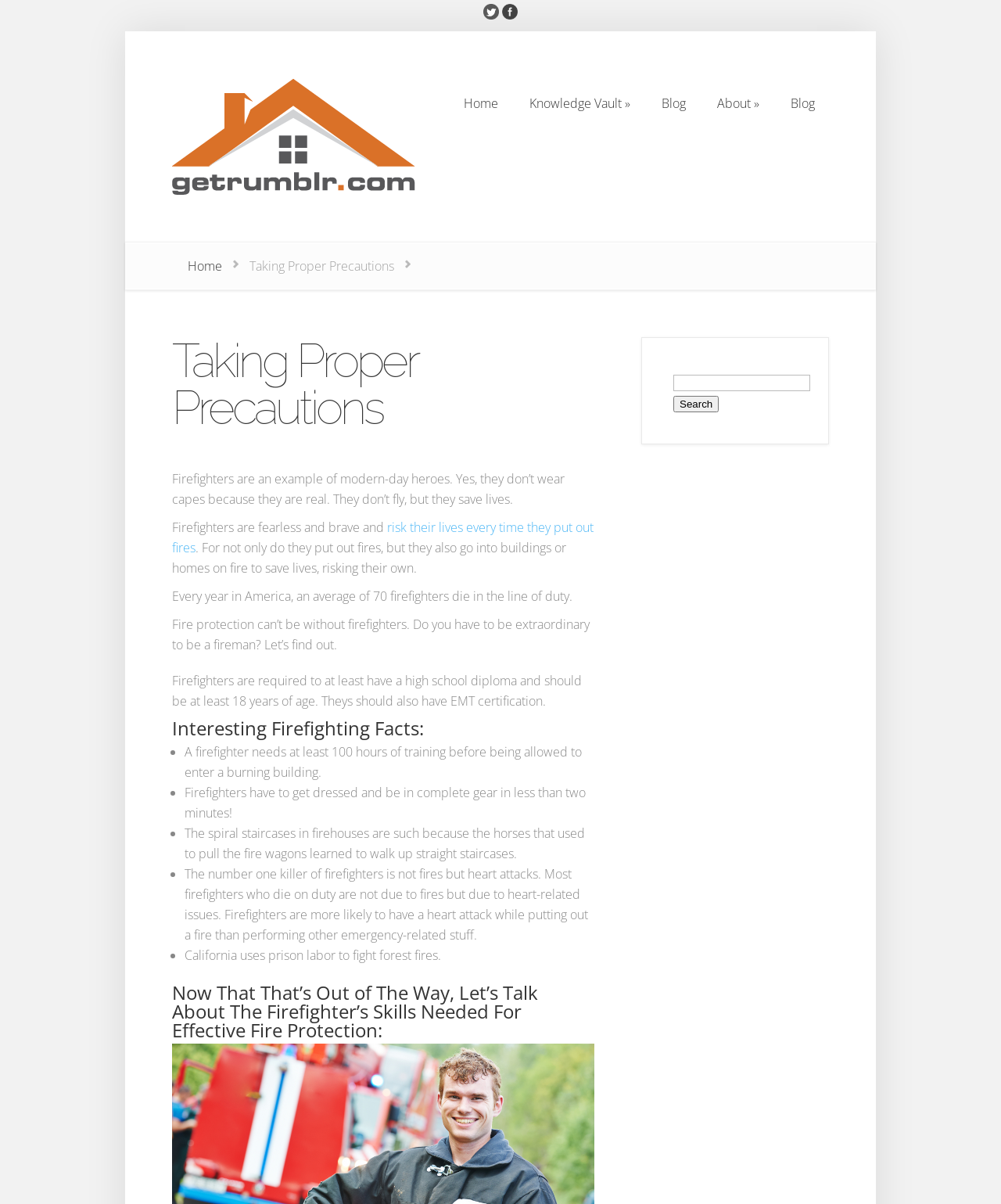What is the purpose of spiral staircases in firehouses?
Refer to the image and provide a one-word or short phrase answer.

For horses